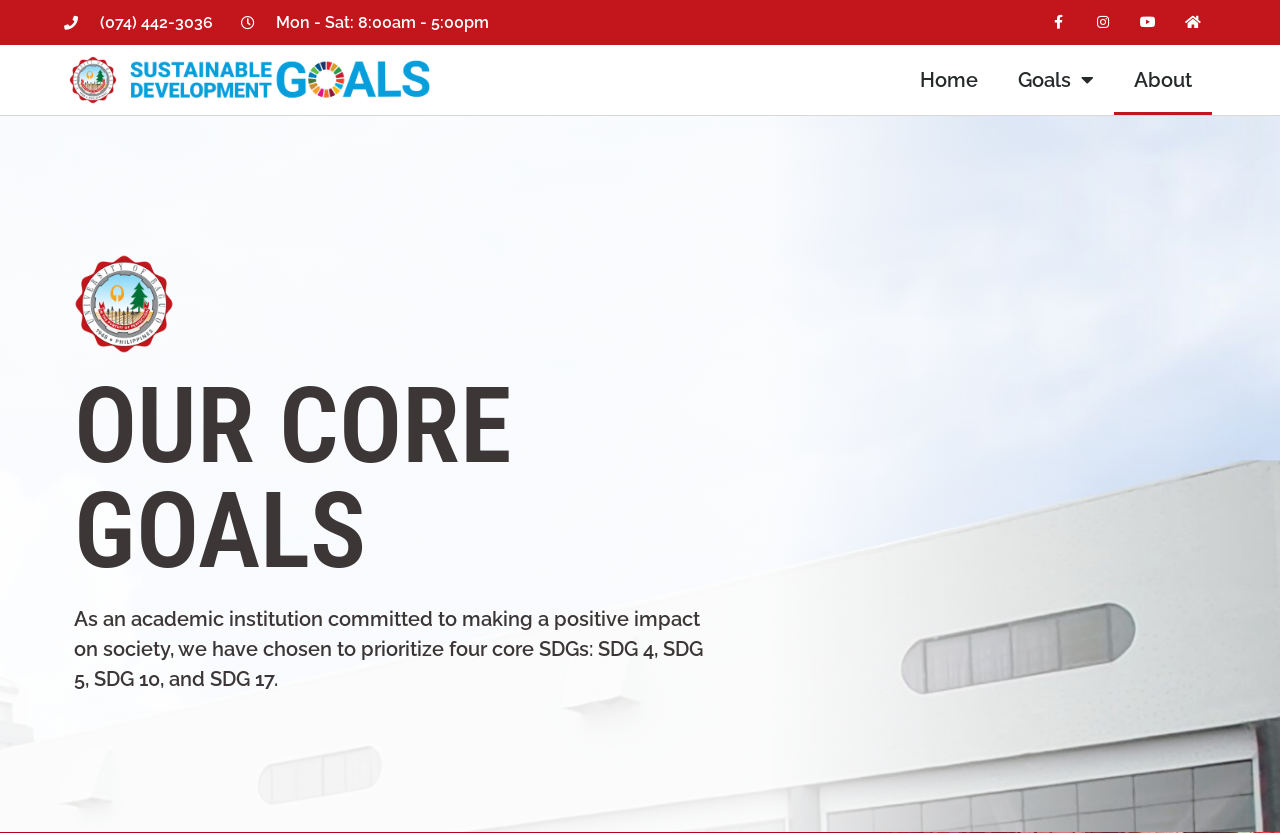Provide a brief response to the question below using a single word or phrase: 
What is the operating schedule of the institution?

Mon - Sat: 8:00am - 5:00pm